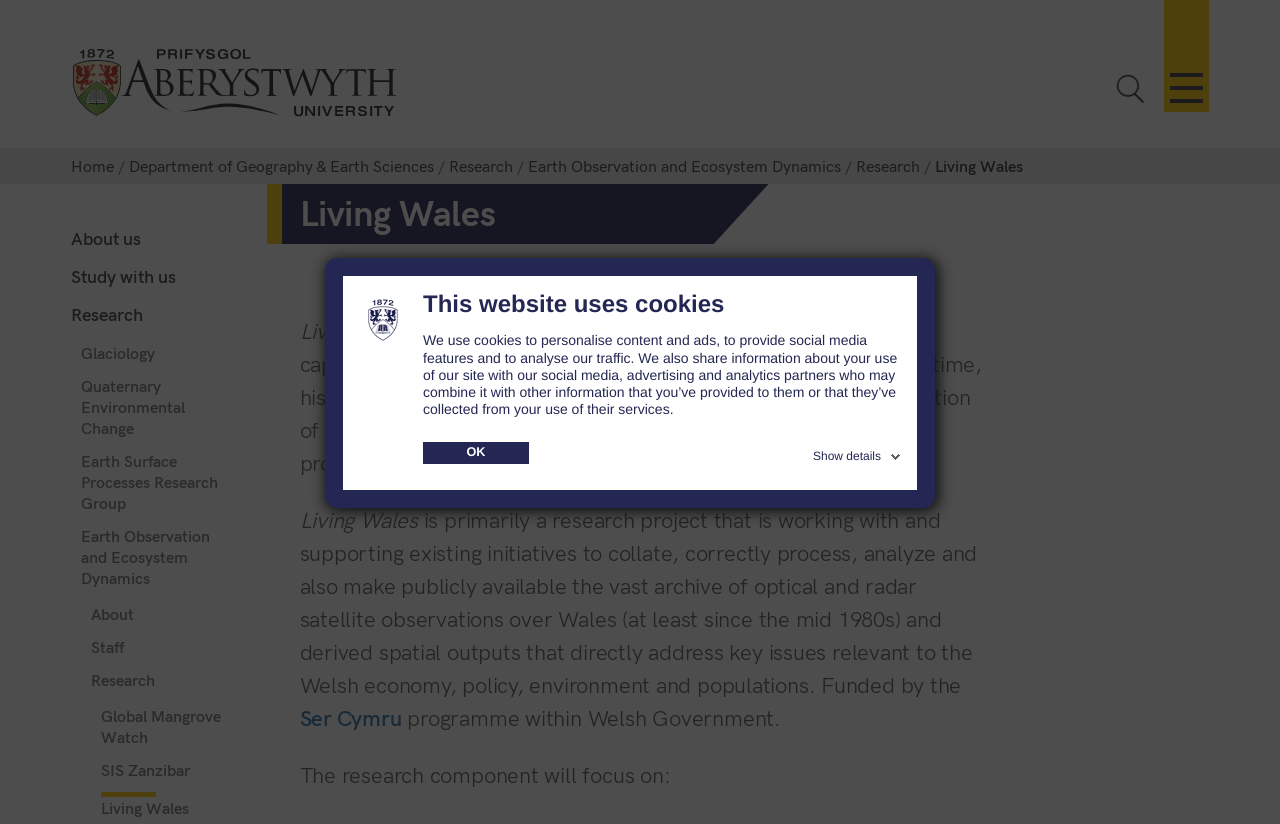Could you determine the bounding box coordinates of the clickable element to complete the instruction: "Go to Home"? Provide the coordinates as four float numbers between 0 and 1, i.e., [left, top, right, bottom].

[0.056, 0.189, 0.089, 0.212]